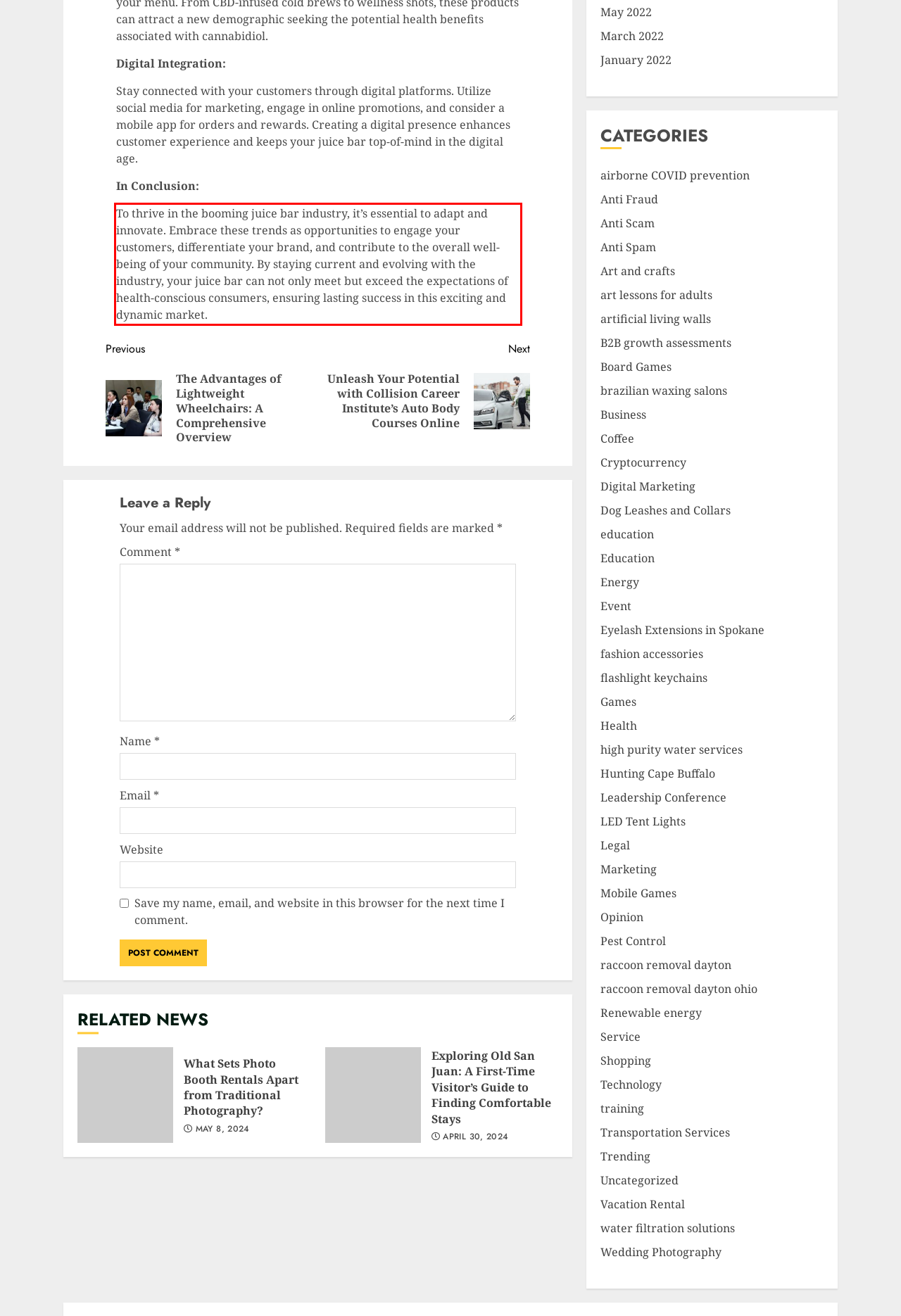From the provided screenshot, extract the text content that is enclosed within the red bounding box.

To thrive in the booming juice bar industry, it’s essential to adapt and innovate. Embrace these trends as opportunities to engage your customers, differentiate your brand, and contribute to the overall well-being of your community. By staying current and evolving with the industry, your juice bar can not only meet but exceed the expectations of health-conscious consumers, ensuring lasting success in this exciting and dynamic market.